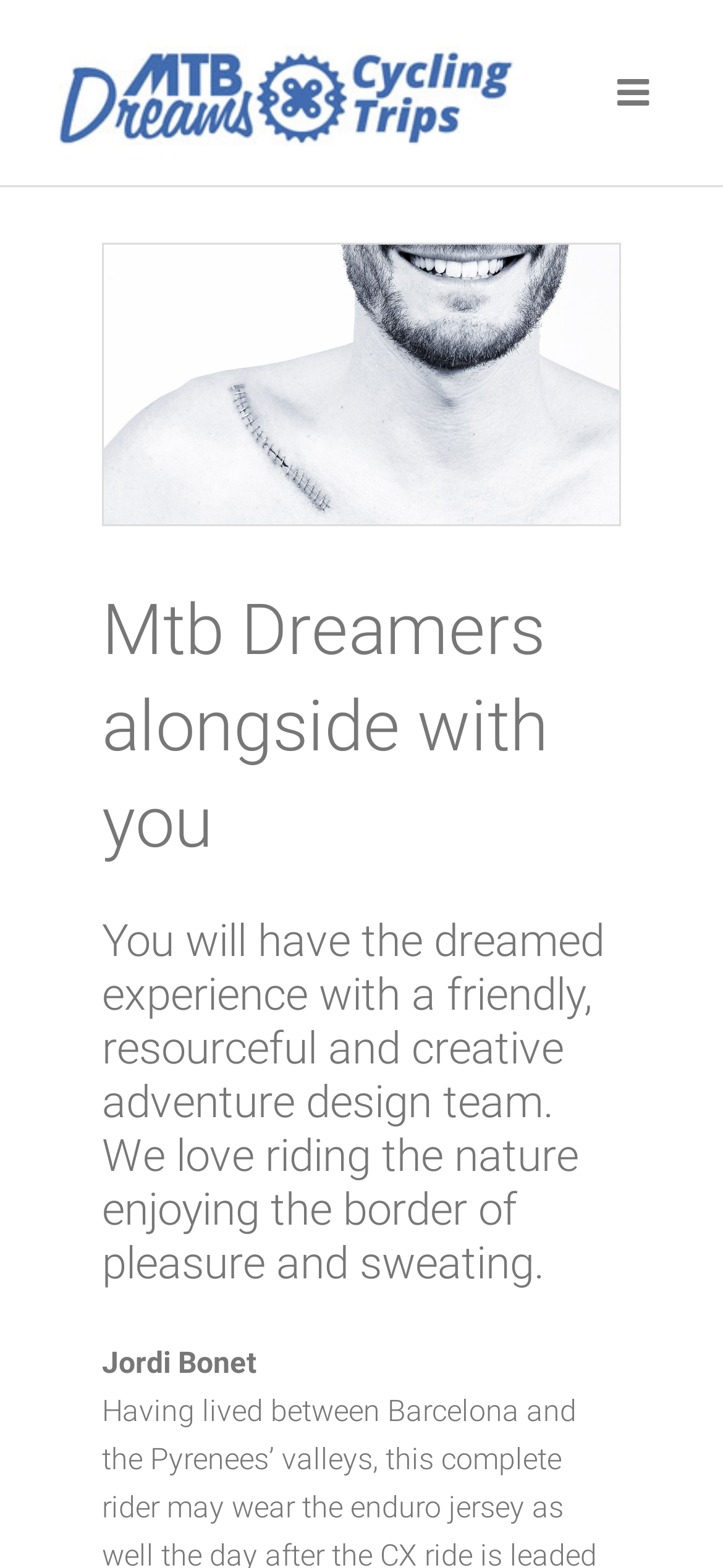Locate the primary heading on the webpage and return its text.

Mtb Dreamers alongside with you